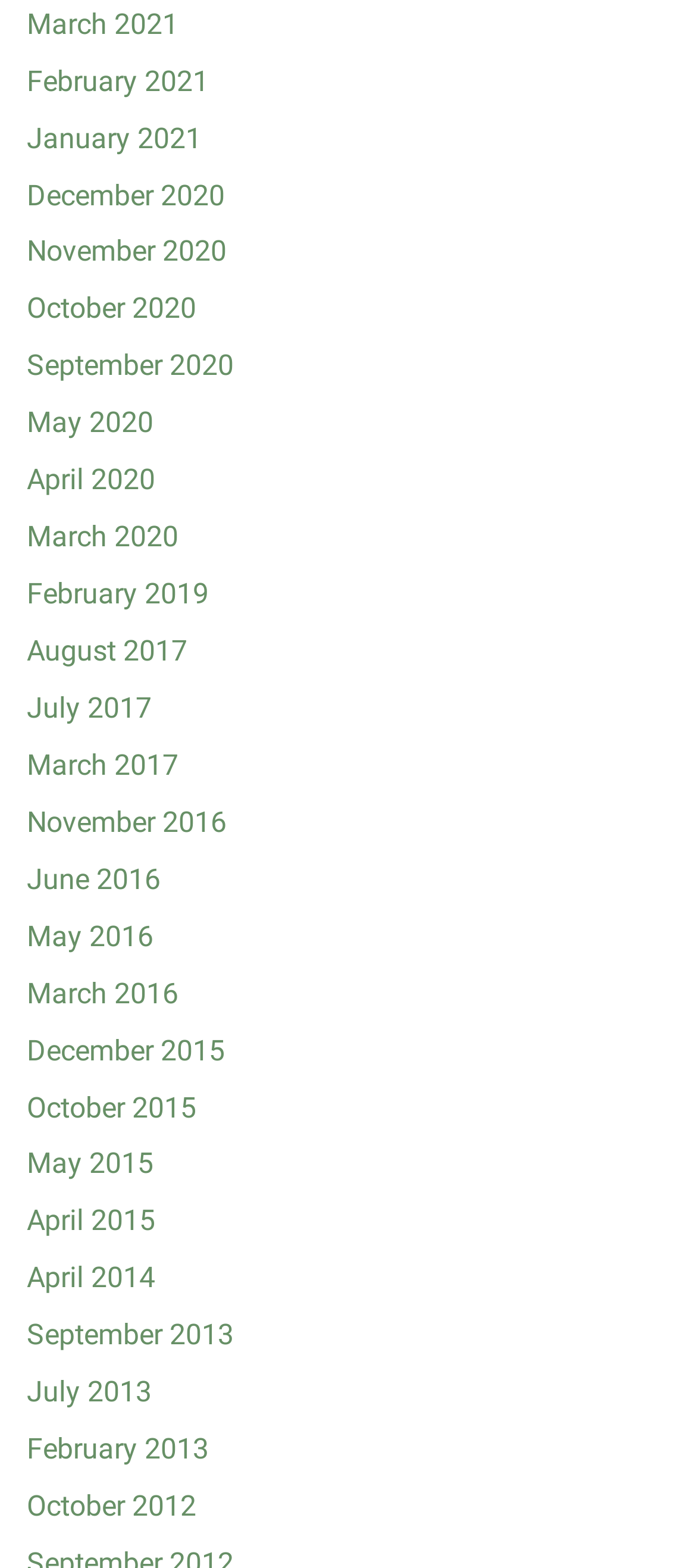Can you show the bounding box coordinates of the region to click on to complete the task described in the instruction: "access April 2014"?

[0.038, 0.804, 0.223, 0.826]